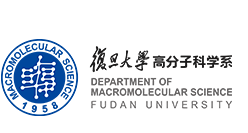What languages are used to display the department's name?
Examine the image and give a concise answer in one word or a short phrase.

English and Chinese